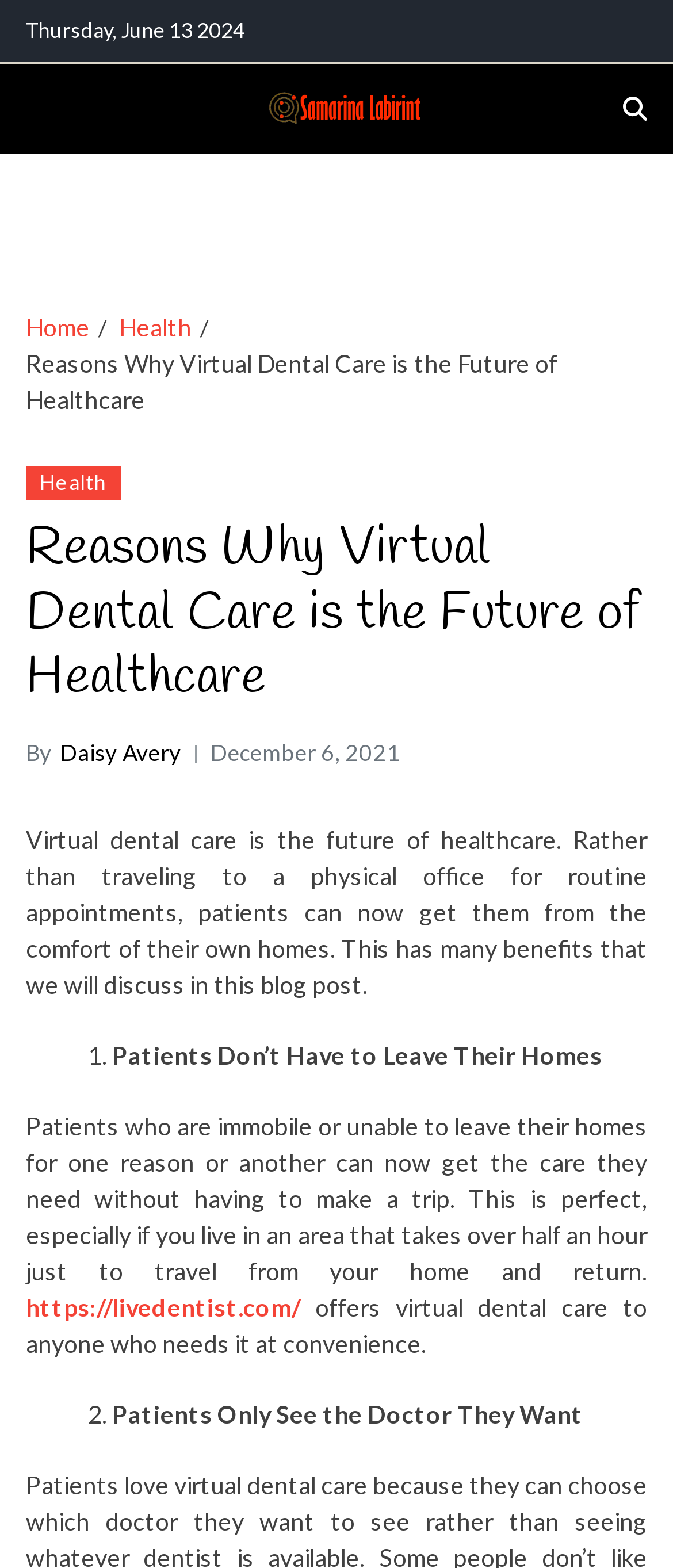Explain the webpage in detail, including its primary components.

The webpage appears to be a blog post discussing the benefits of virtual dental care. At the top of the page, there is a date "Thursday, June 13 2024" and an "Off Canvas" button. Below that, there is a link to the website's homepage, "Samarina Labirint – Get the Latest News, Covered Everything", accompanied by an image. On the right side of the page, there is another button.

The main content of the page is divided into sections. The first section has a navigation menu with links to "Home" and "Health" categories. Below that, there is a header with a link to the "Health" category and a heading that reads "Reasons Why Virtual Dental Care is the Future of Healthcare". The author's name, "Daisy Avery", and the date "December 6, 2021" are also displayed.

The main article begins with a brief introduction to virtual dental care, explaining its benefits and convenience. The text is divided into sections with numbered list markers. The first section discusses how patients don't have to leave their homes to receive dental care, which is especially beneficial for those who are immobile or live far from dental offices. The second section explains how patients can choose to see the doctor they want.

Throughout the page, there are several links, including one to an external website, "livedentist.com", which offers virtual dental care services. At the bottom of the page, there is another link, but its purpose is unclear.